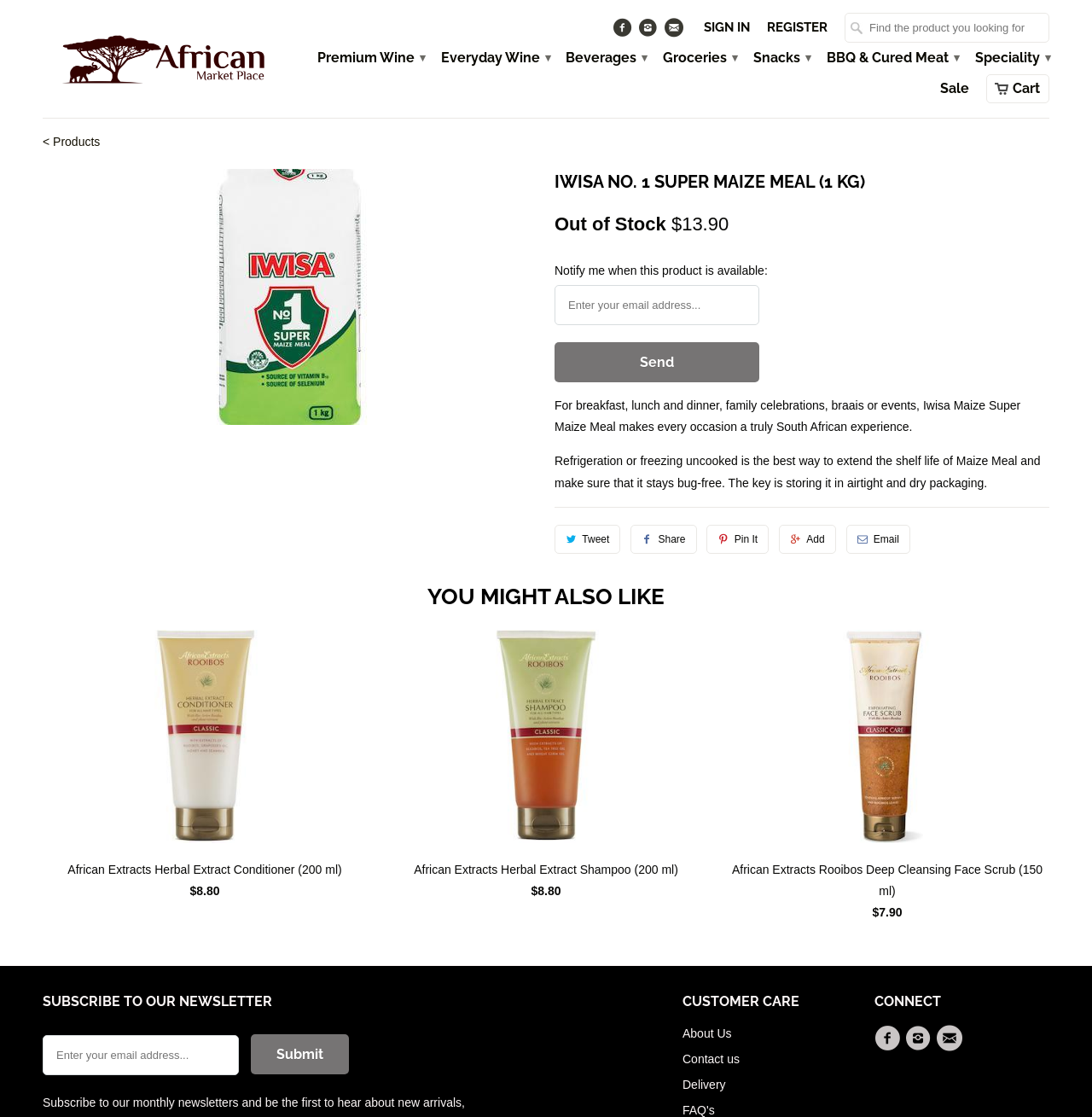What is the name of the product that might also be liked?
Using the image as a reference, give a one-word or short phrase answer.

African Extracts Herbal Extract Conditioner